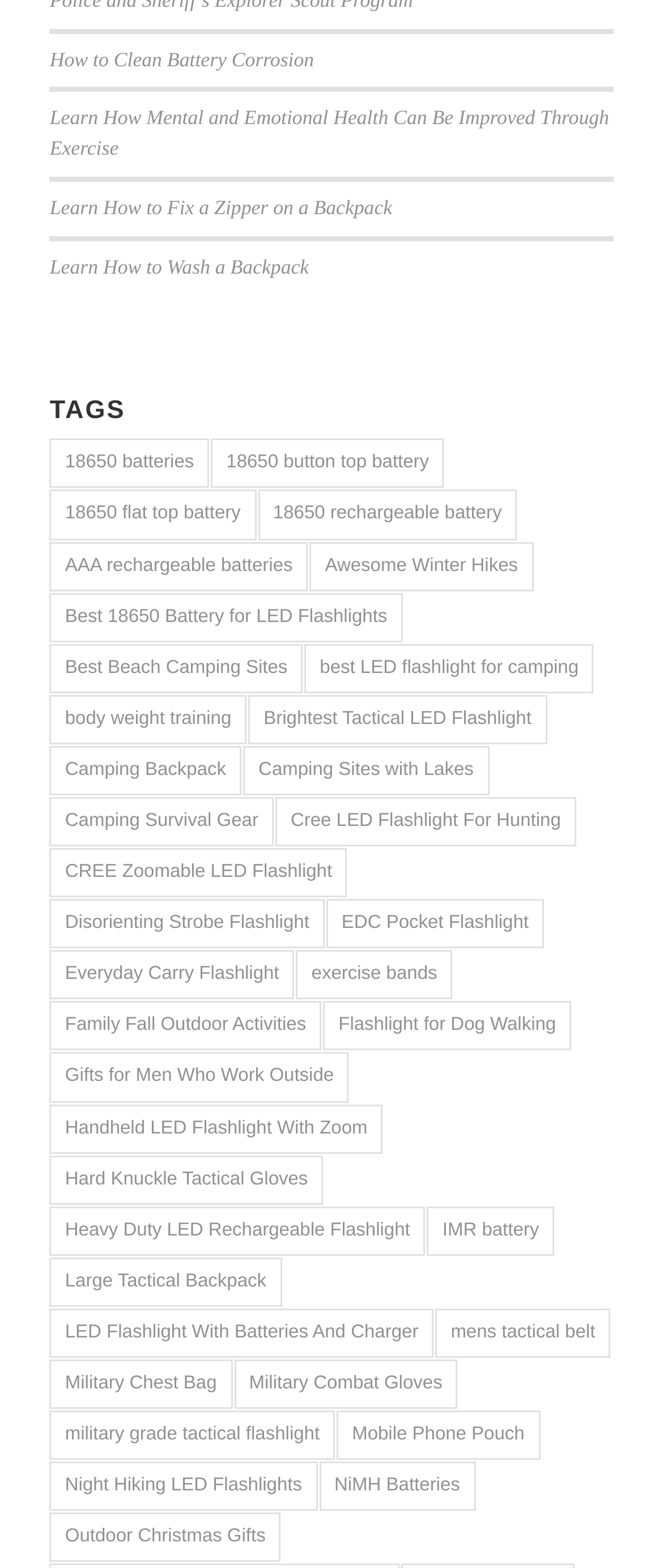Please identify the bounding box coordinates of where to click in order to follow the instruction: "Learn about 'Camping Survival Gear'".

[0.075, 0.508, 0.413, 0.54]